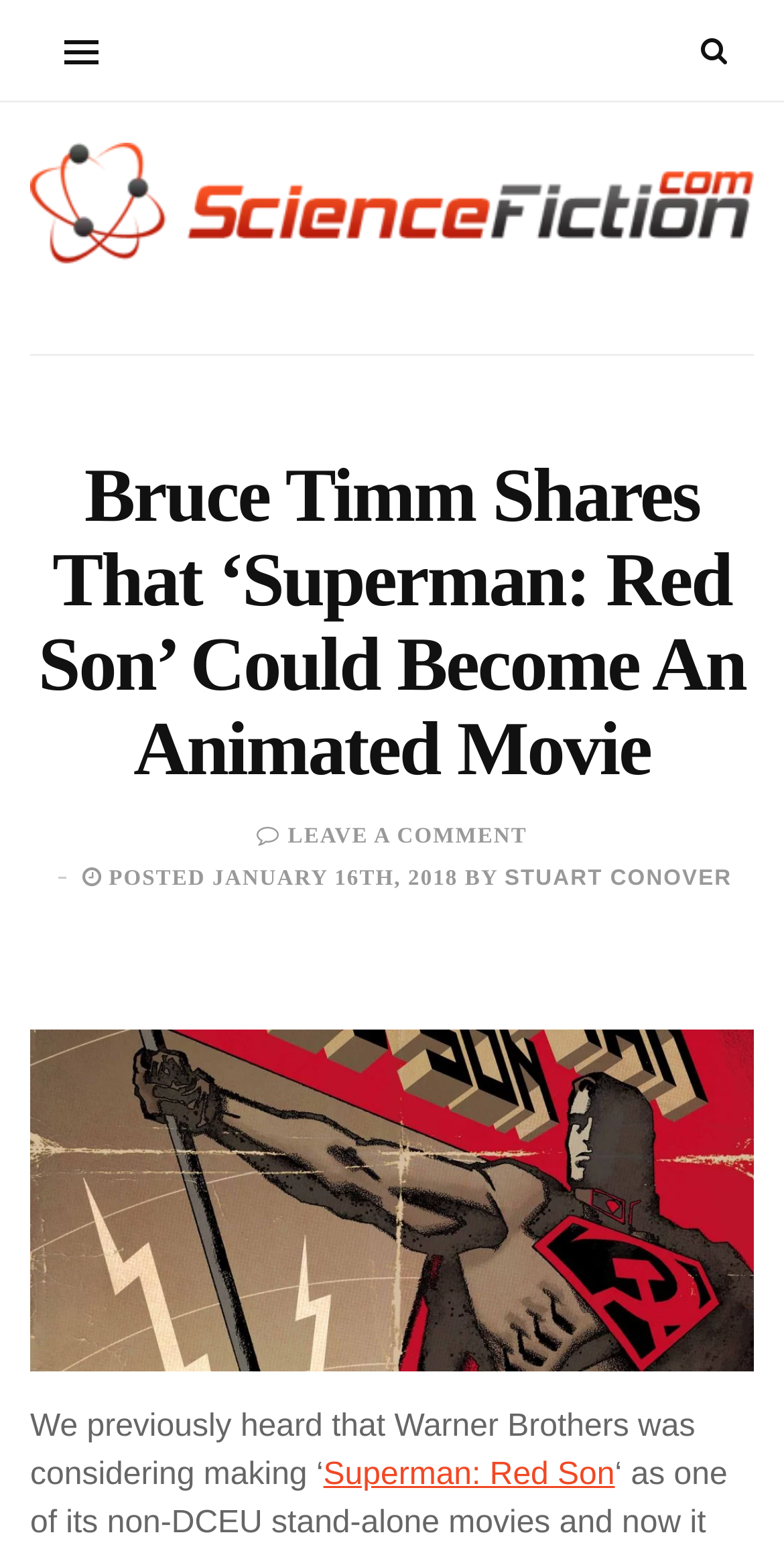Based on the image, give a detailed response to the question: Who is the author of the article?

I found the author's name by looking at the link 'STUART CONOVER' which is located below the main heading of the webpage and next to the date of the post.